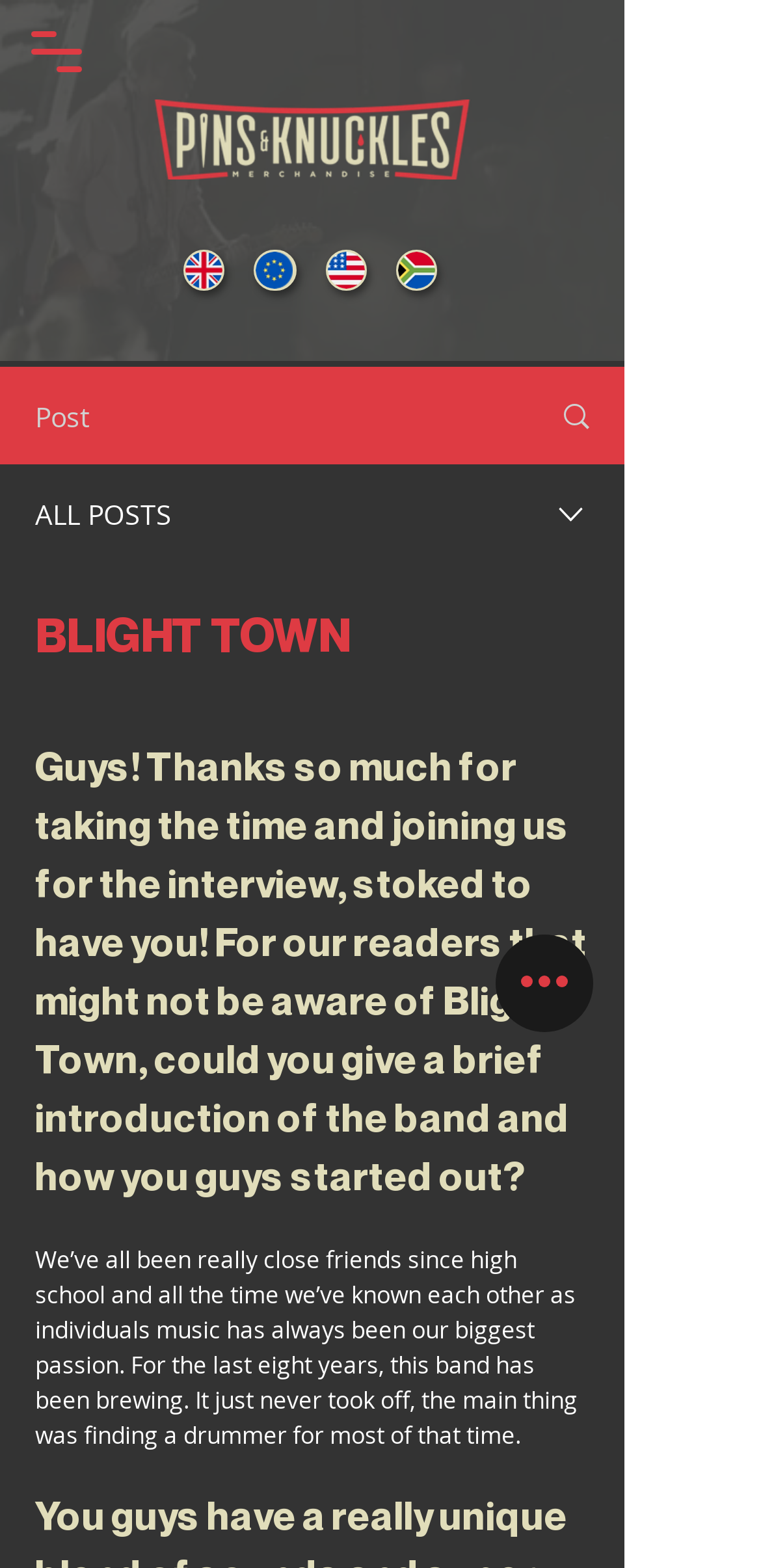Please provide the bounding box coordinates for the element that needs to be clicked to perform the following instruction: "Select an option from the combobox". The coordinates should be given as four float numbers between 0 and 1, i.e., [left, top, right, bottom].

[0.0, 0.296, 0.821, 0.358]